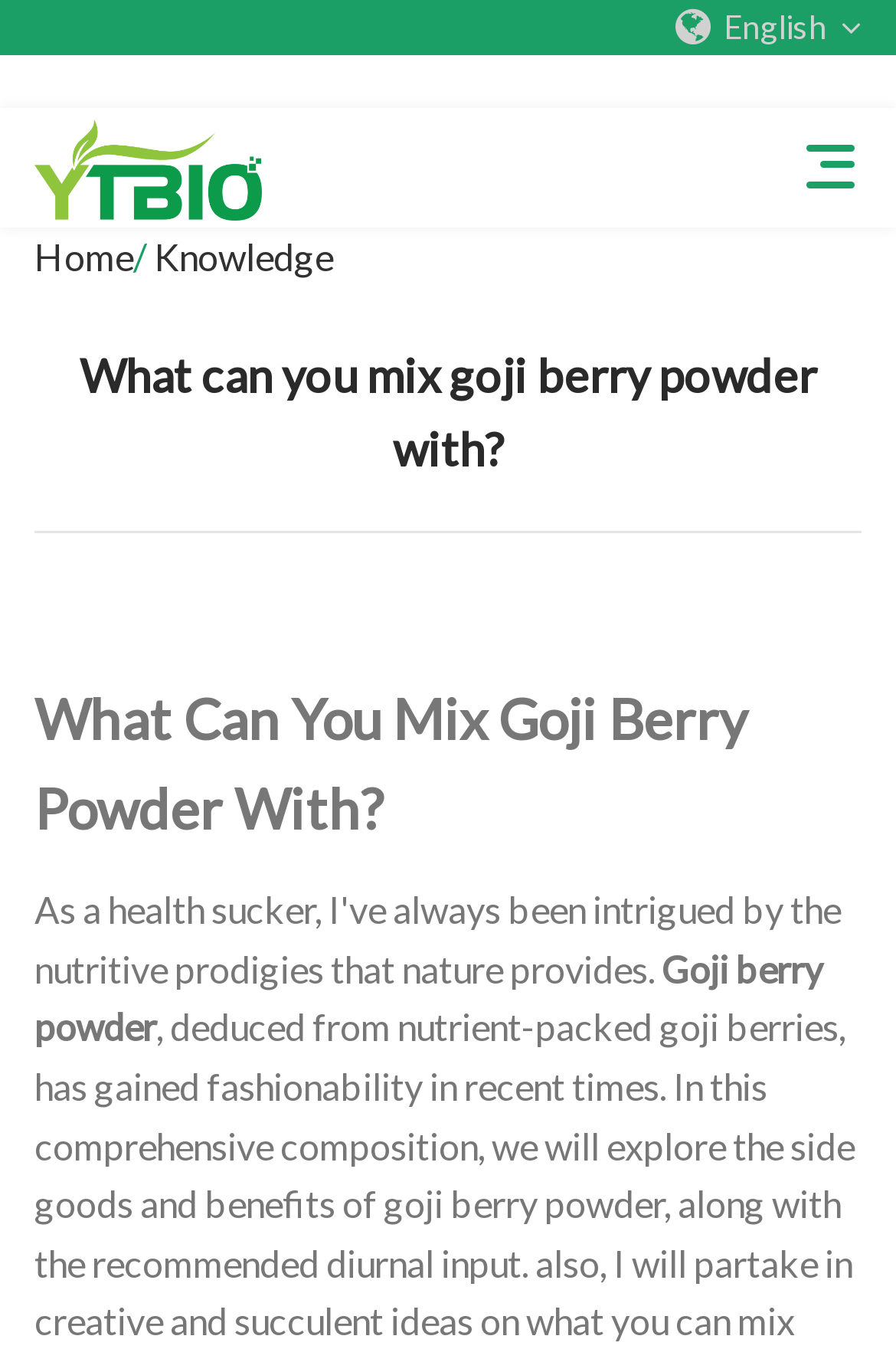Please identify the coordinates of the bounding box for the clickable region that will accomplish this instruction: "go to home page".

[0.118, 0.36, 0.856, 0.434]